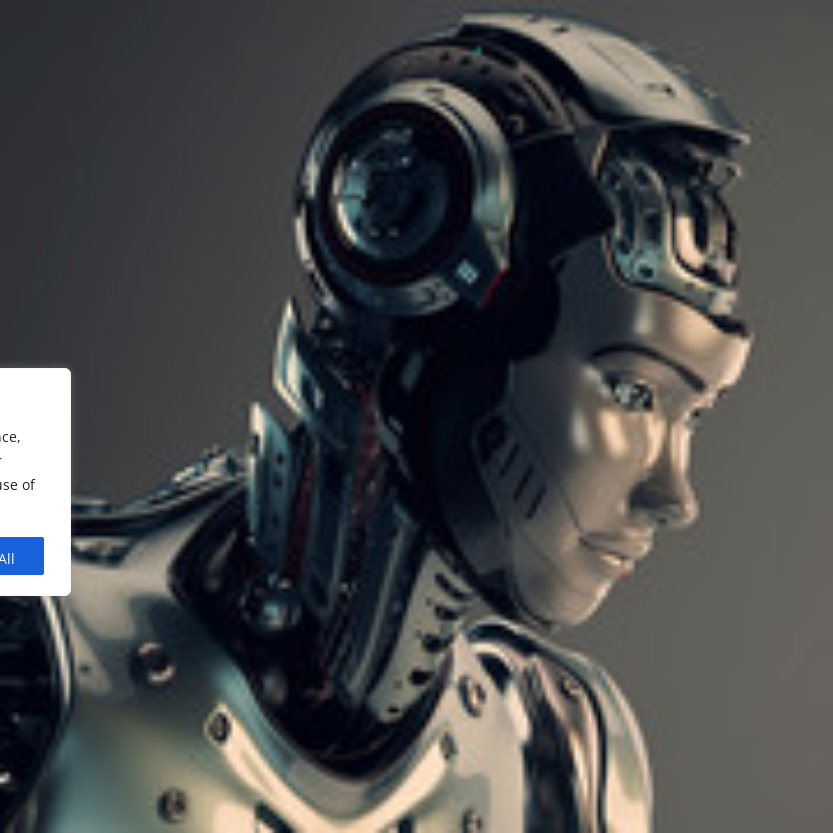Offer an in-depth caption for the image presented.

The image features a futuristic humanoid robot, designed with sleek metallic features and intricate detailing. The robot's face shows a blend of human and machine characteristics, highlighting a sophisticated, almost lifelike expression. The surface is reflective, capturing the interplay of light and shadow, emphasizing the advanced technology behind its design. This visual representation is part of a broader discussion on the advancements in transportation services in Dubai, underscoring the city's commitment to efficiency and excellence in modern transport solutions, which often embrace cutting-edge technologies.